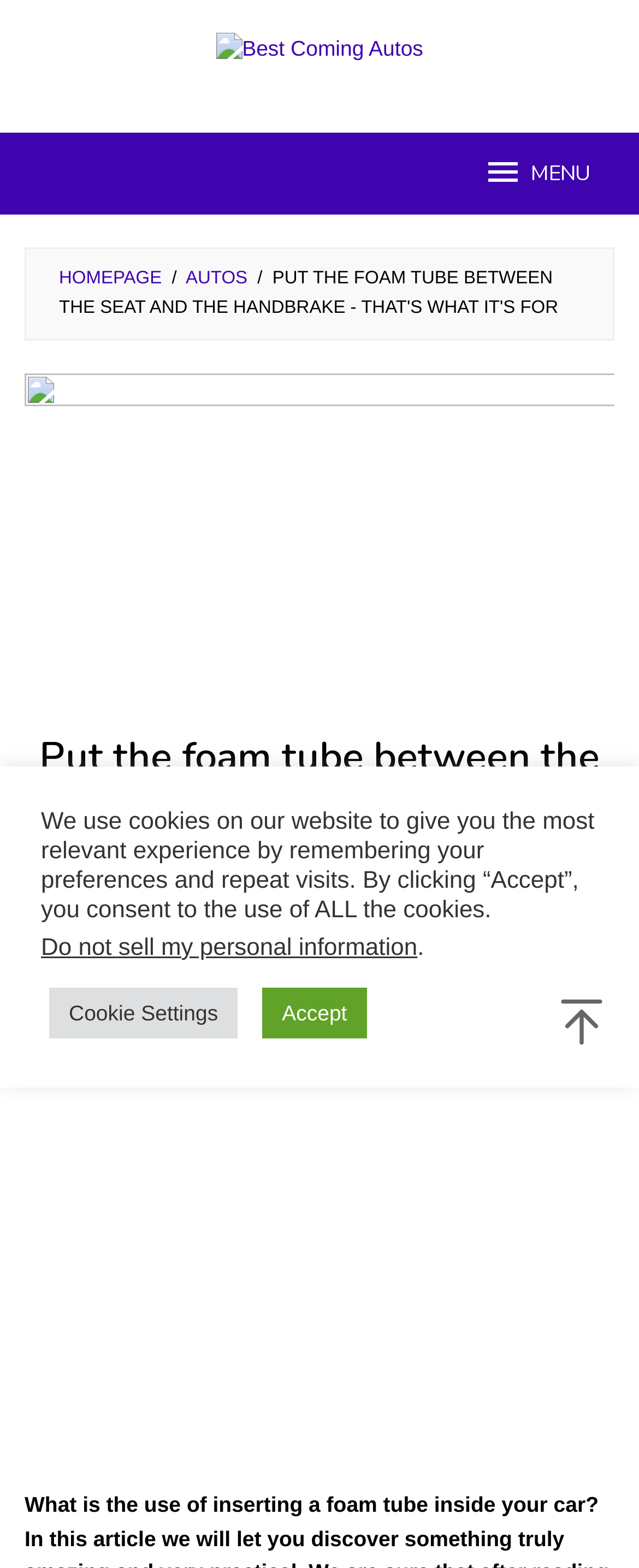Provide a single word or phrase answer to the question: 
What is the purpose of the foam tube?

Between the seat and the handbrake